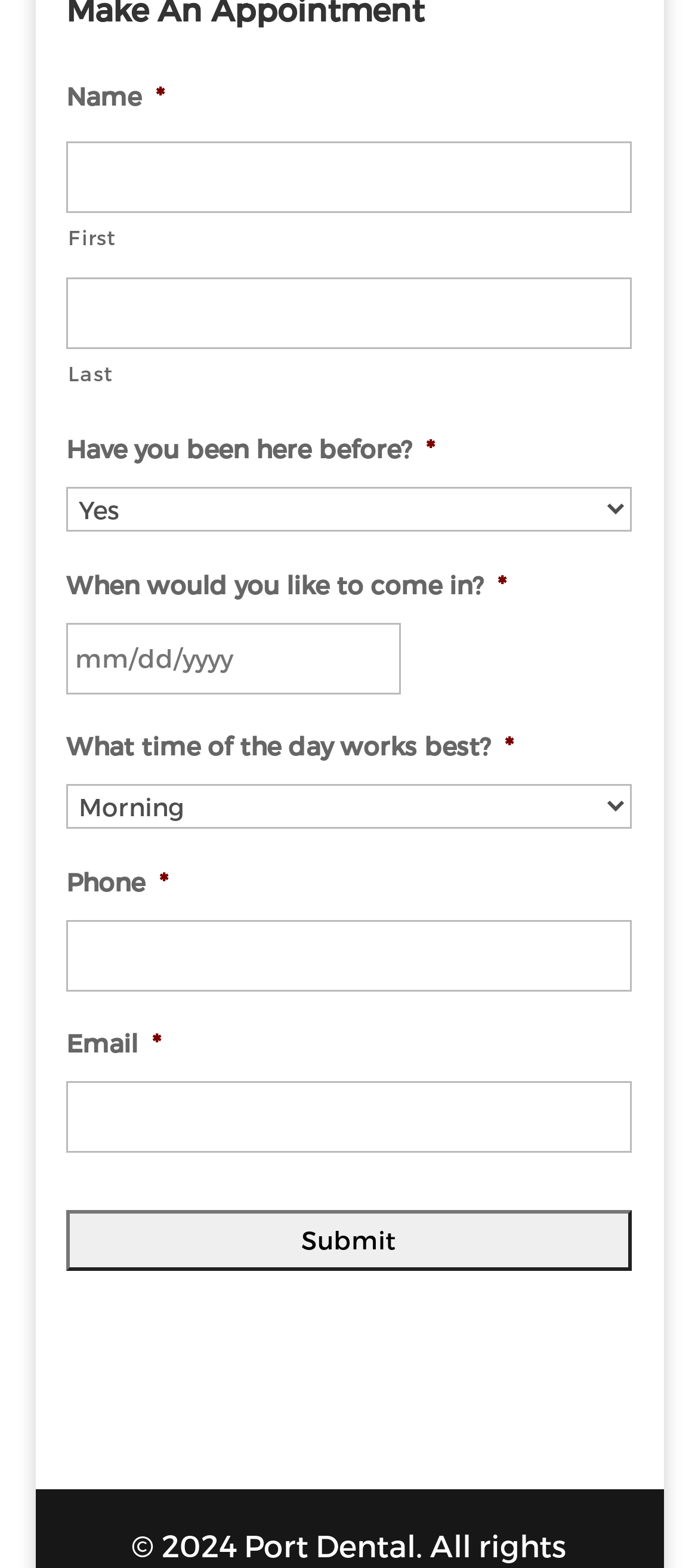Refer to the screenshot and answer the following question in detail:
How many comboboxes are there in the form?

There are two comboboxes in the form, which are indicated by the combobox elements with the texts 'Have you been here before?' and 'What time of the day works best?' and their respective bounding box coordinates.